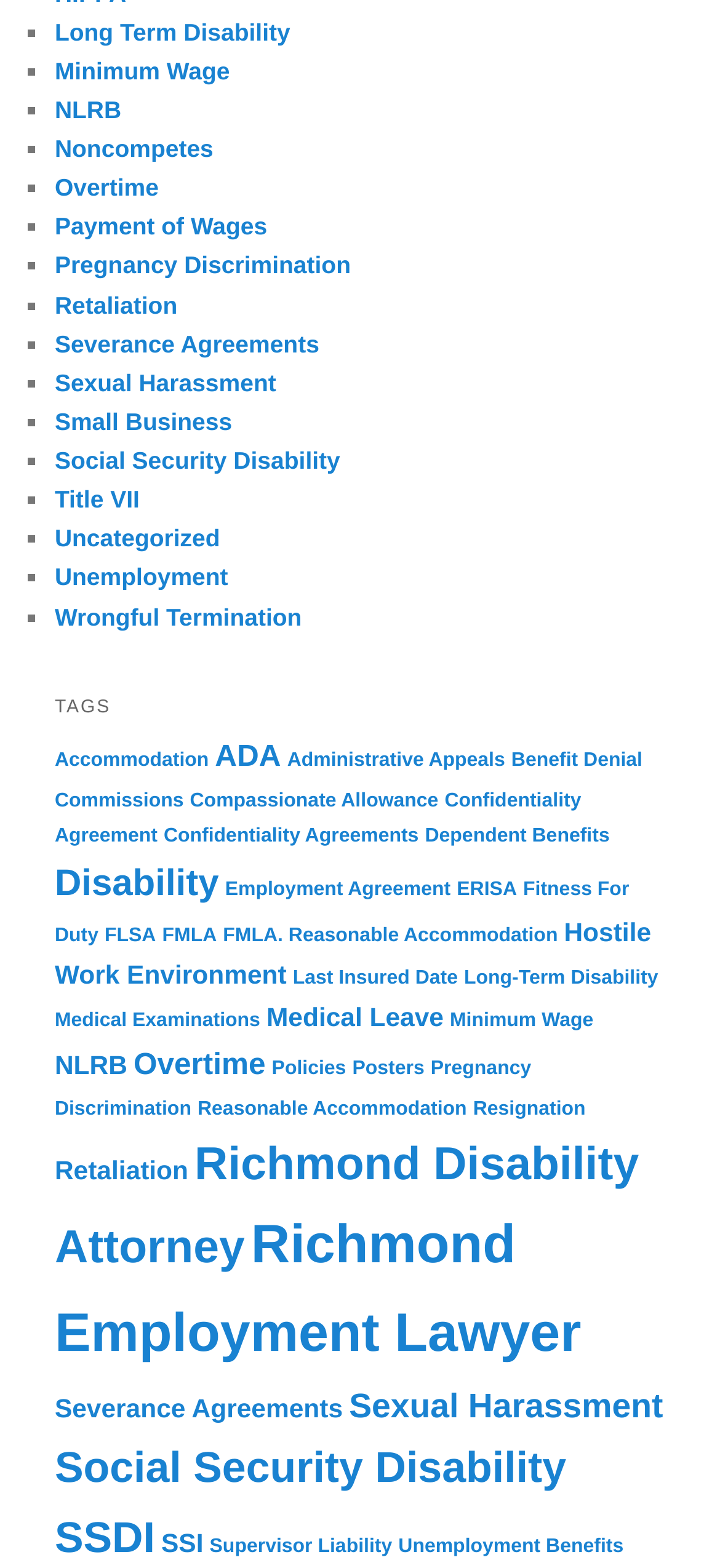Based on the provided description, "FIND A BOX", find the bounding box of the corresponding UI element in the screenshot.

None